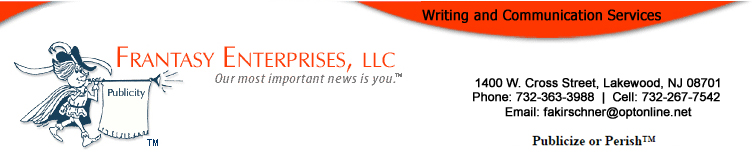Provide a thorough description of the image.

The image showcases the logo and branding for Frantasy Enterprises, LLC, a writing and communication services company. The design features a whimsical character adorned in a historical costume, holding a scroll and representing the spirit of publicity. The logo is accompanied by the company’s tagline, "Our most important news is you™," emphasizing their commitment to client-centric storytelling. The top of the image prominently displays the company's name, while the bottom includes contact information, signifying their accessibility and readiness to engage with clients. The overall color scheme combines vibrant orange with a classic blue, creating a professional yet approachable aesthetic, ideal for their marketing and communication services.